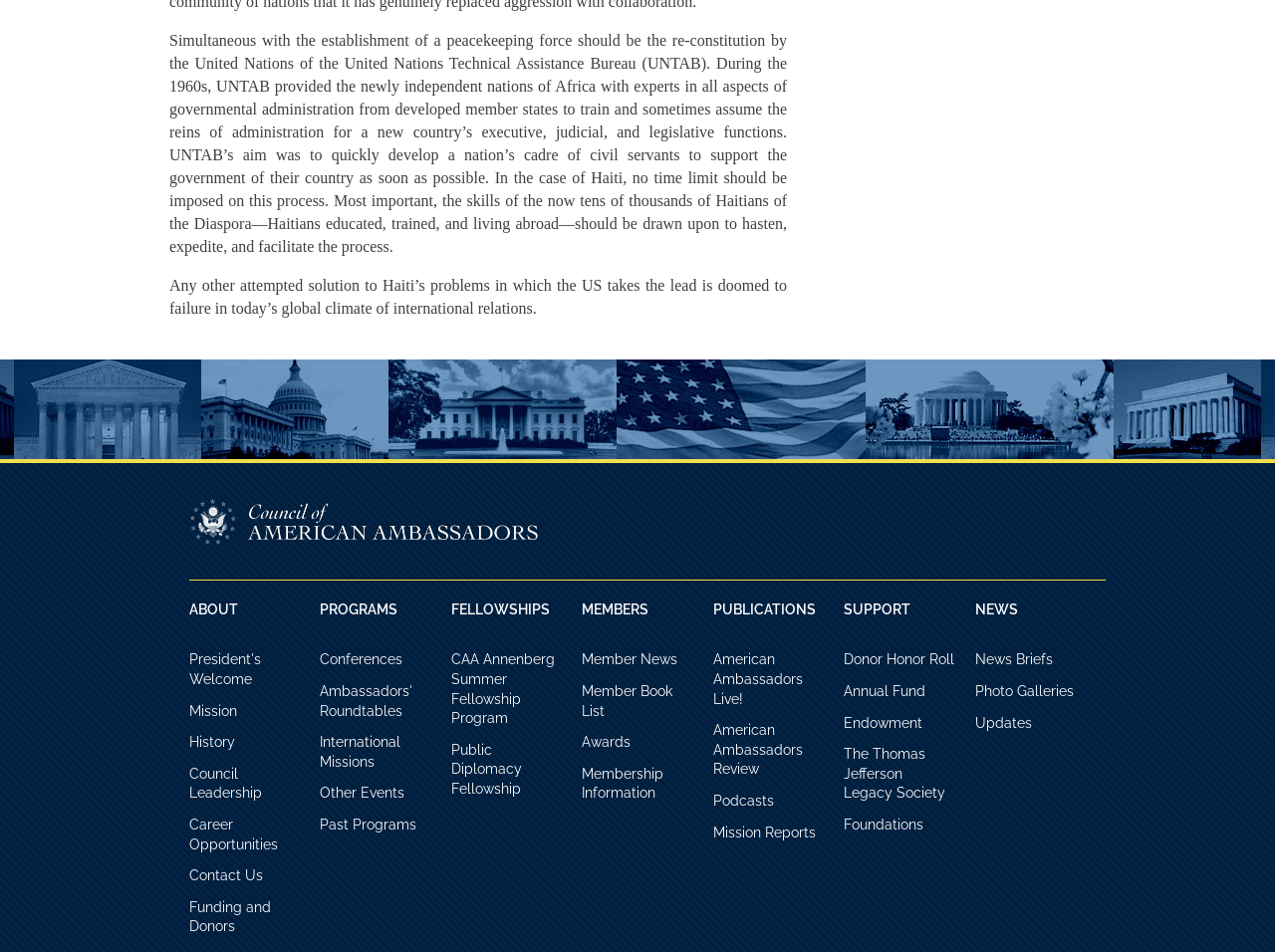Please identify the bounding box coordinates of where to click in order to follow the instruction: "Explore the conferences".

[0.251, 0.684, 0.338, 0.704]